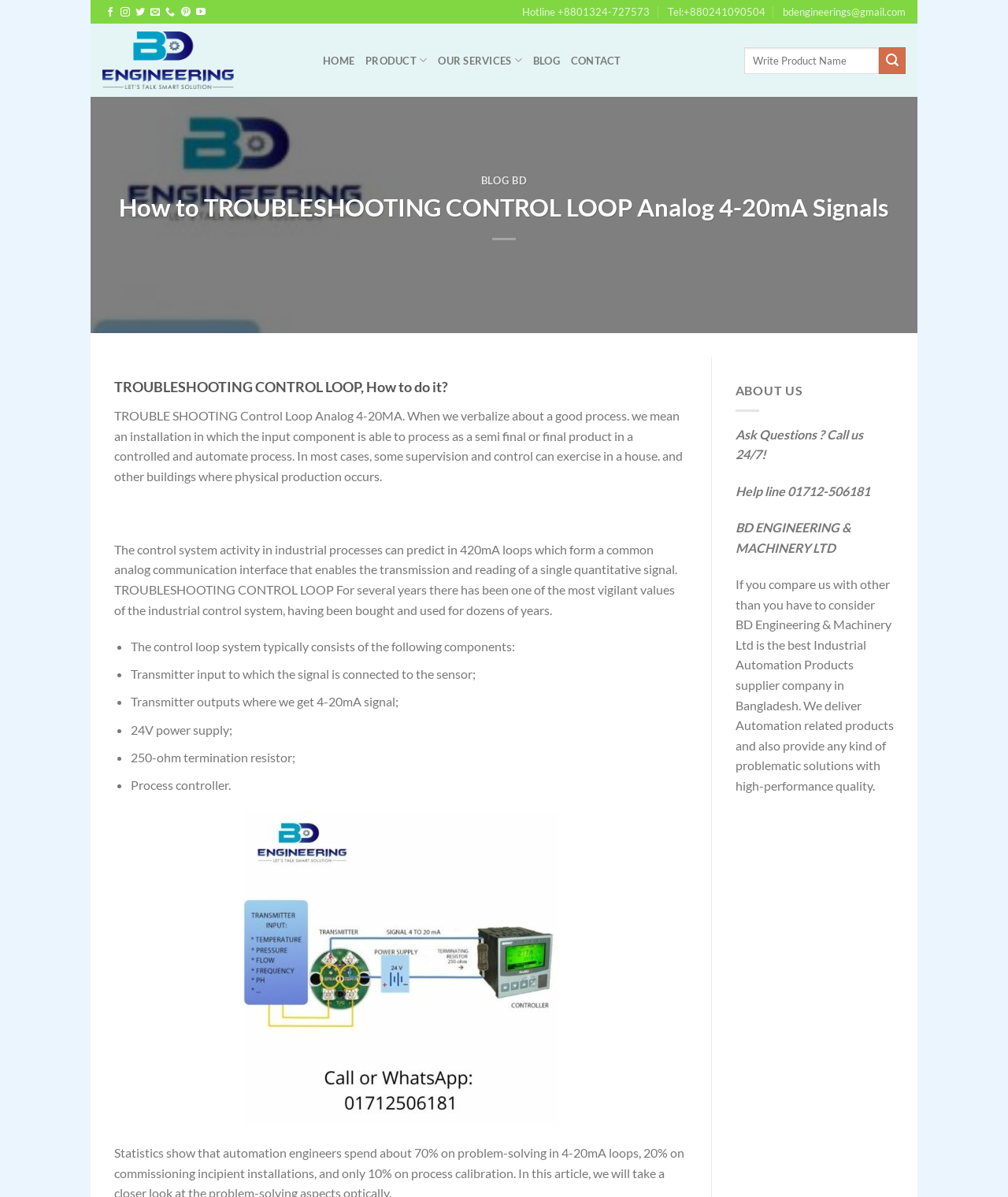Using the webpage screenshot and the element description Blog, determine the bounding box coordinates. Specify the coordinates in the format (top-left x, top-left y, bottom-right x, bottom-right y) with values ranging from 0 to 1.

[0.529, 0.037, 0.555, 0.064]